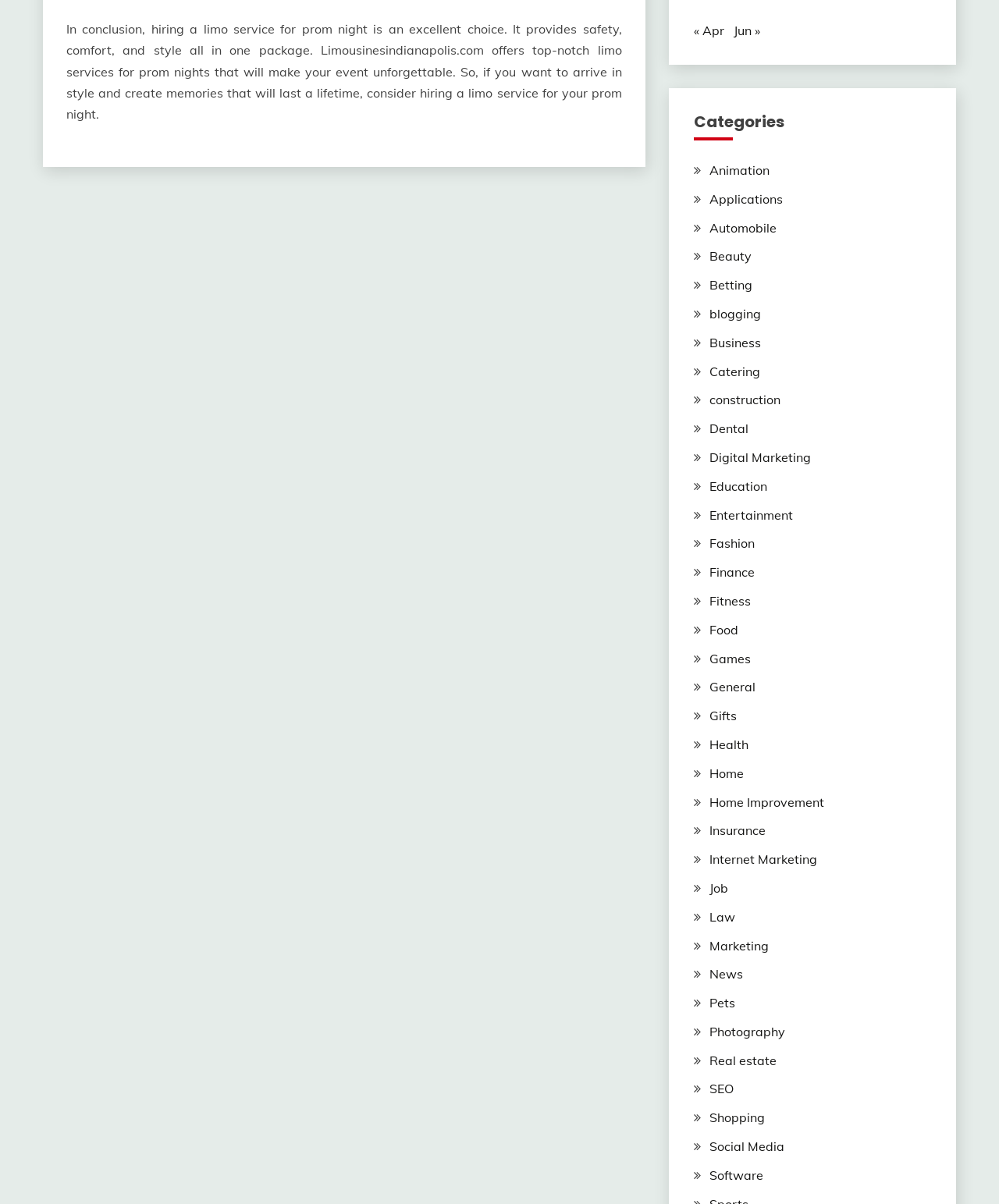Locate the bounding box coordinates of the segment that needs to be clicked to meet this instruction: "View 'Home Improvement' articles".

[0.71, 0.659, 0.825, 0.672]